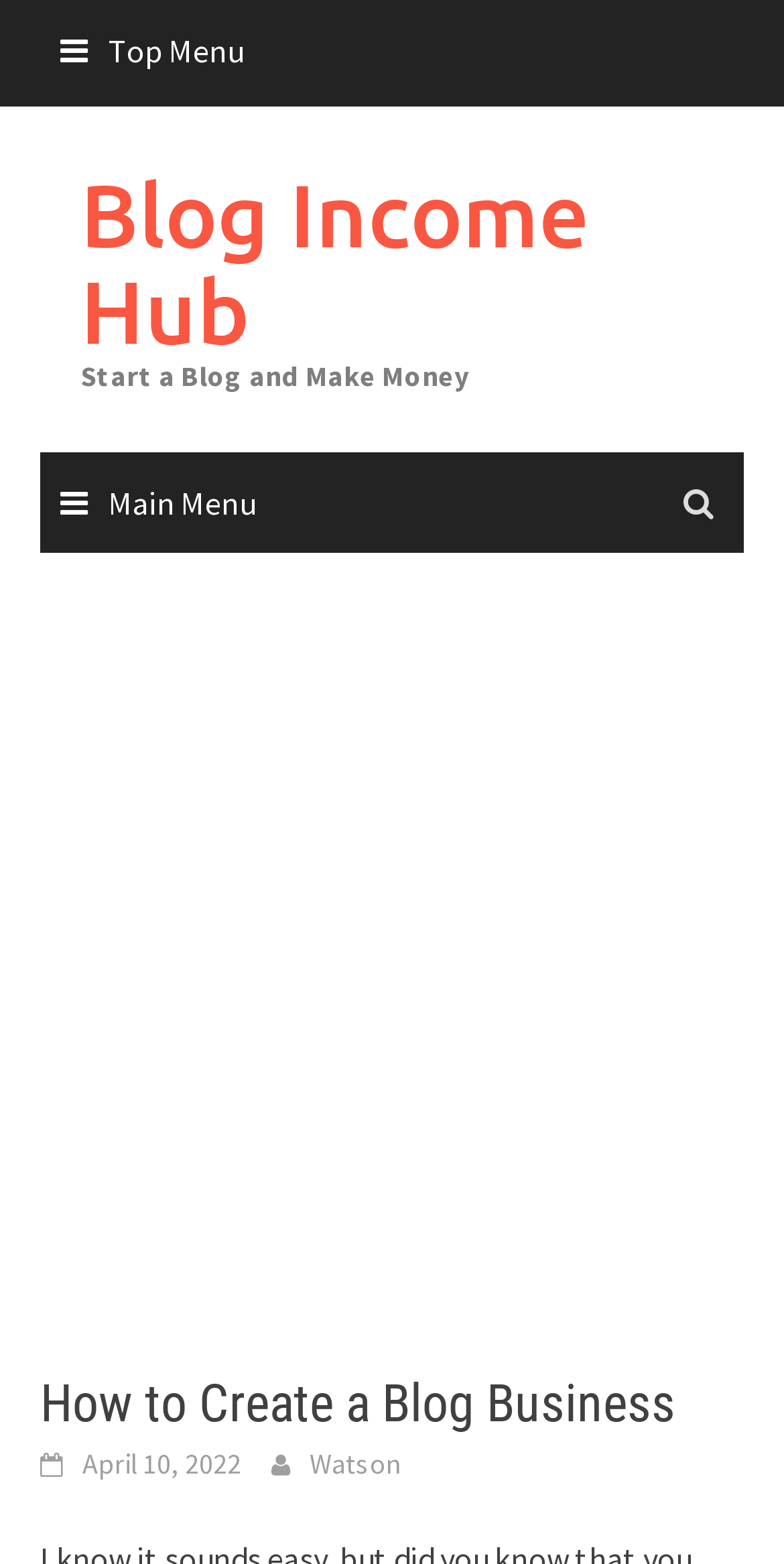Predict the bounding box of the UI element based on this description: "Blog Income Hub".

[0.103, 0.102, 0.751, 0.234]